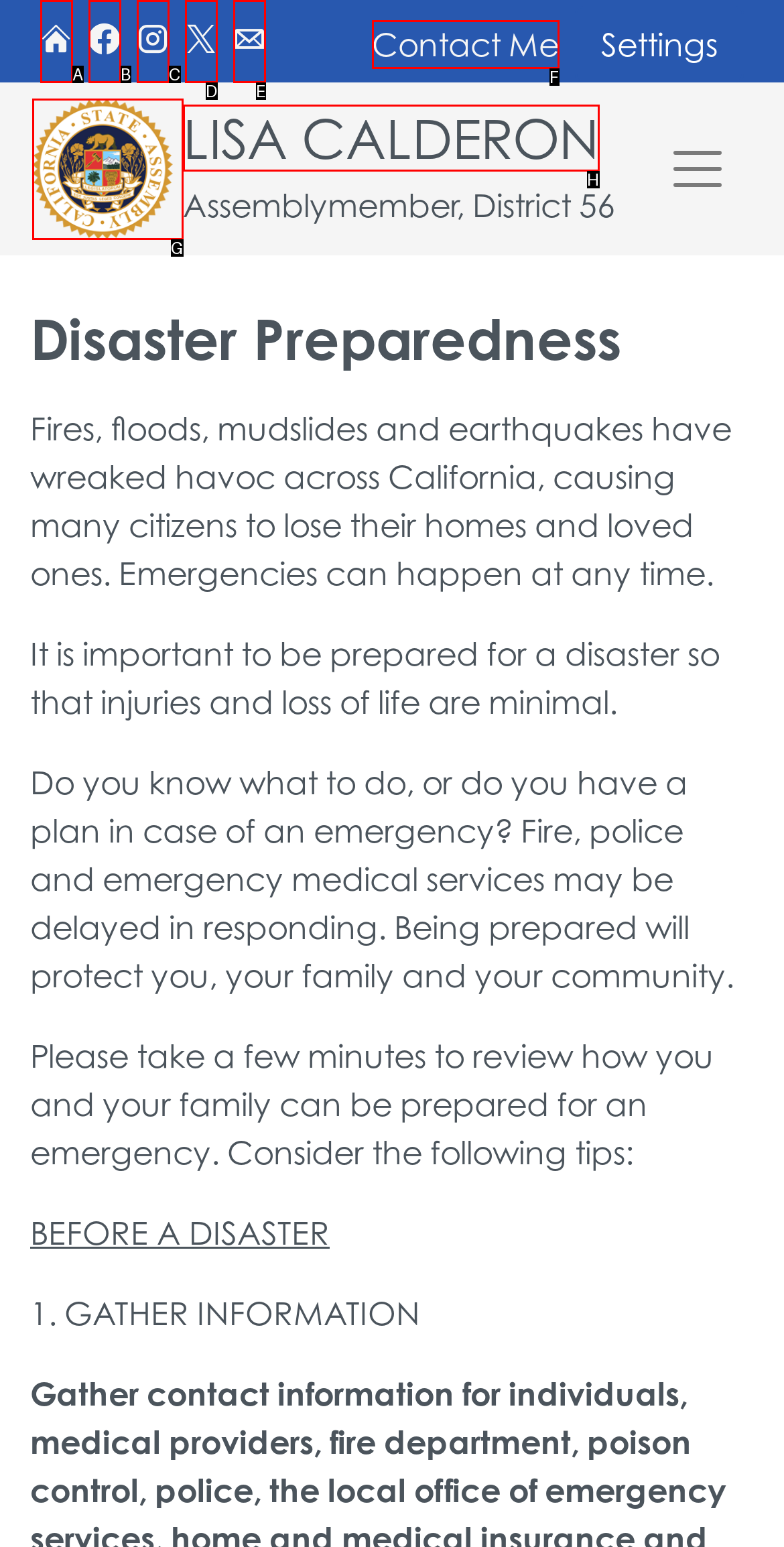Based on the description: parent_node: LISA CALDERON title="Home", select the HTML element that fits best. Provide the letter of the matching option.

G